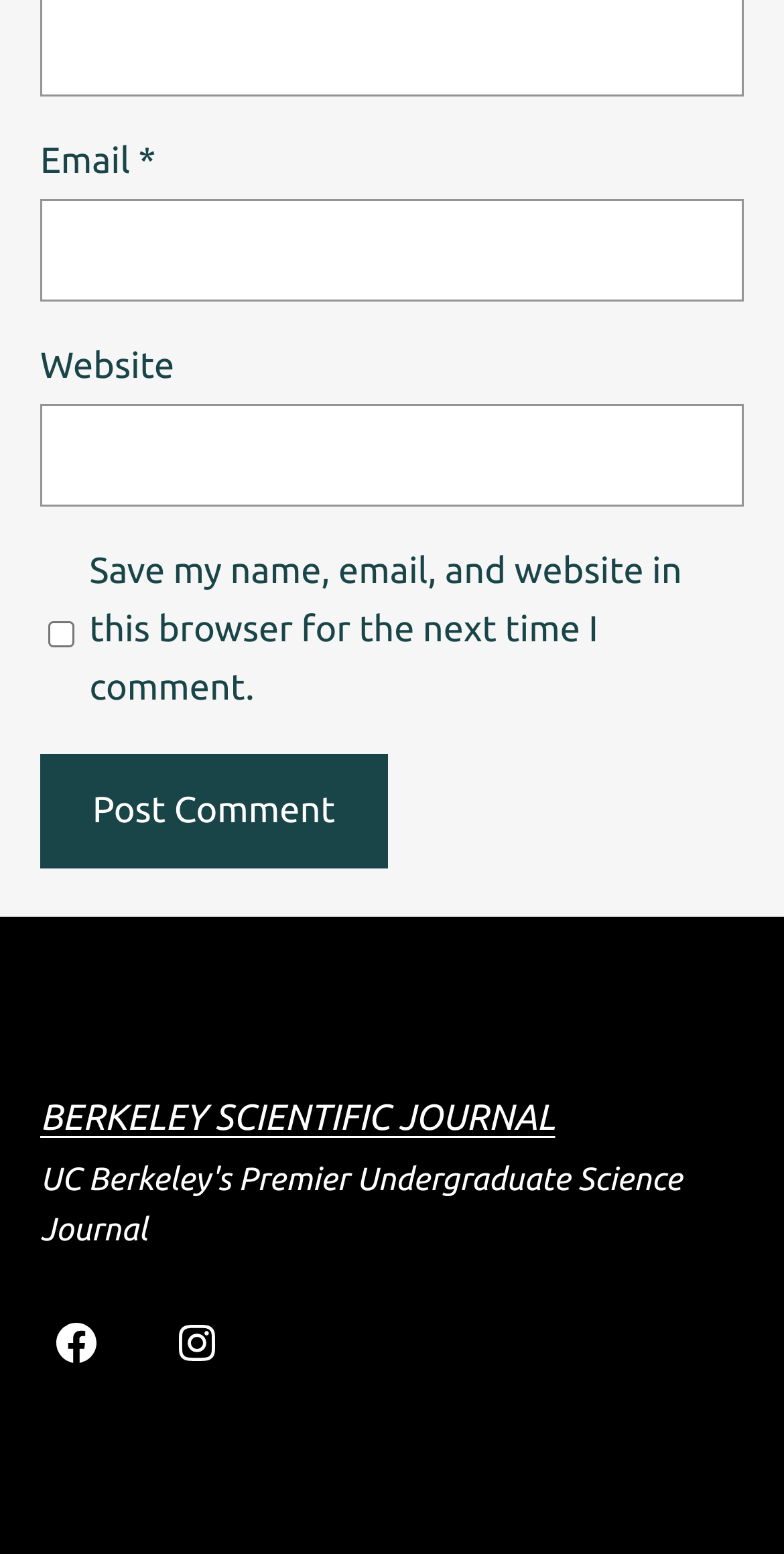What is the button at the bottom of the form for?
Answer briefly with a single word or phrase based on the image.

Post Comment